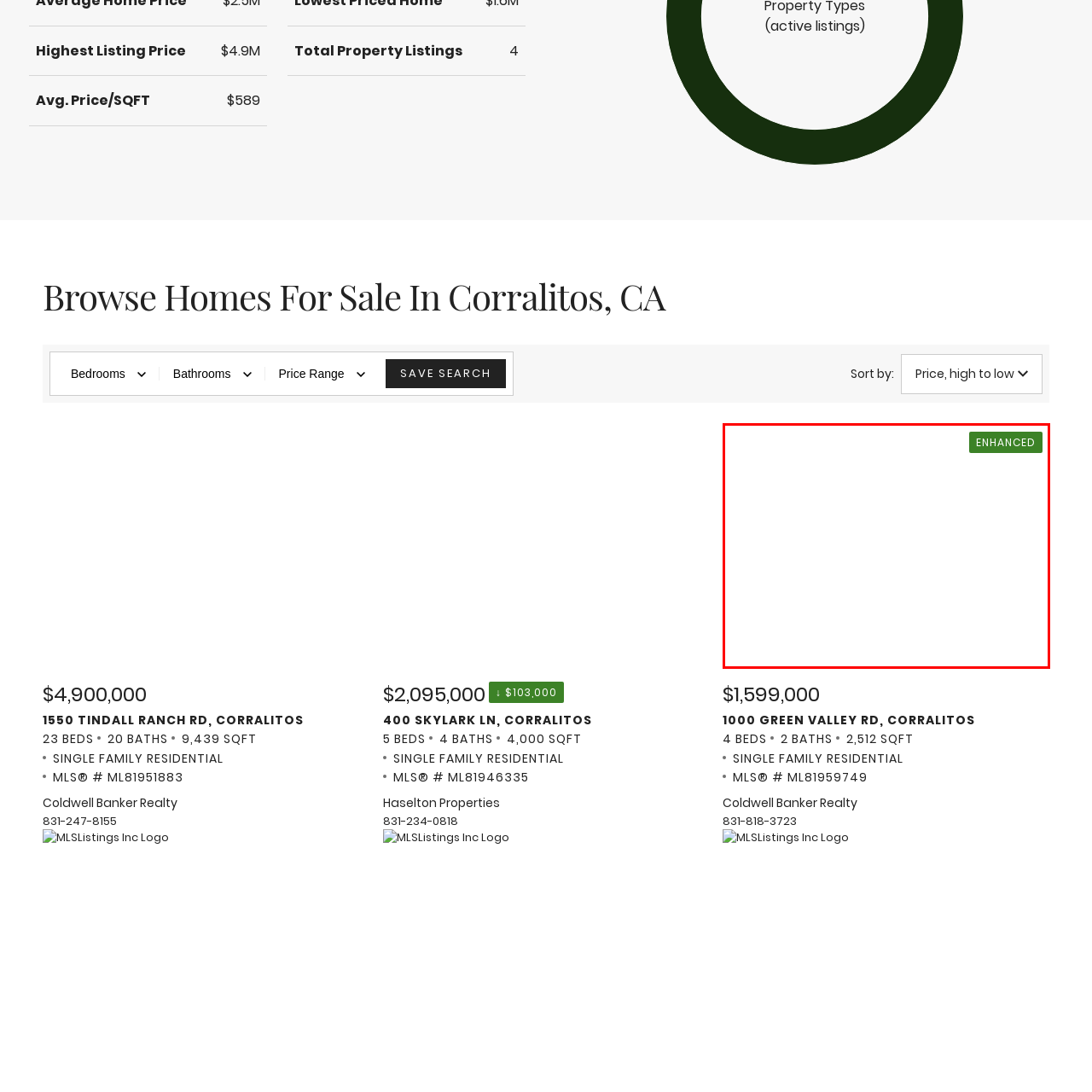Write a detailed description of the image enclosed in the red-bordered box.

The image showcases an enhanced listing for a property located at 1000 Green Valley Rd, Corralitos, CA. It features a prominent green label labeled "ENHANCED," indicating special promotional status for this feature on the real estate platform. This property is priced at $1,599,000 and includes salient details such as 4 bedrooms, 2 bathrooms, and a spacious area of 2,512 square feet. The listing suggests it is categorized as a single-family residential property and is further associated with Coldwell Banker Realty. Contact information for the realtor is also available, enhancing the listing's accessibility for potential buyers.